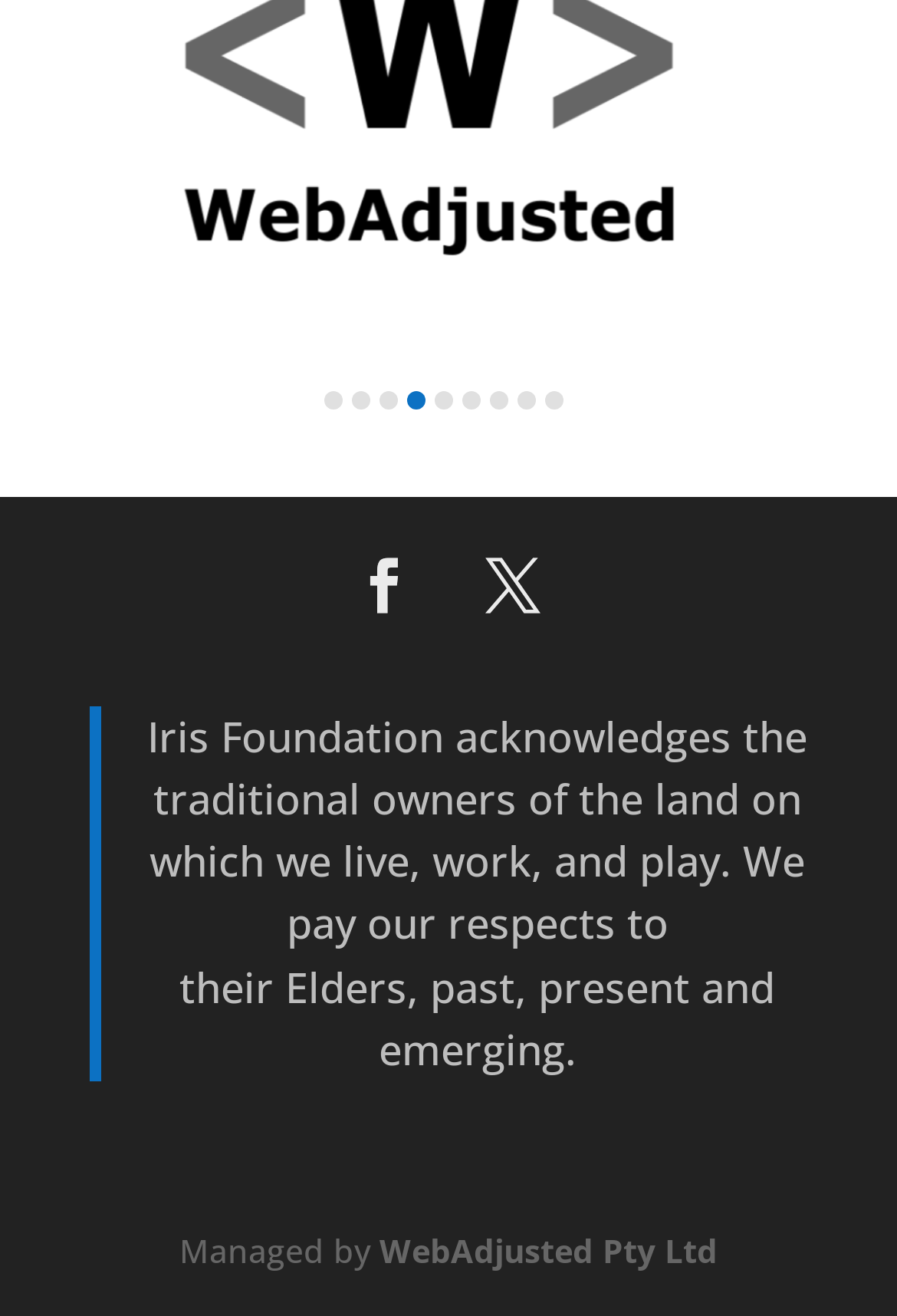Can you show the bounding box coordinates of the region to click on to complete the task described in the instruction: "Go to slide 9"?

[0.608, 0.297, 0.628, 0.311]